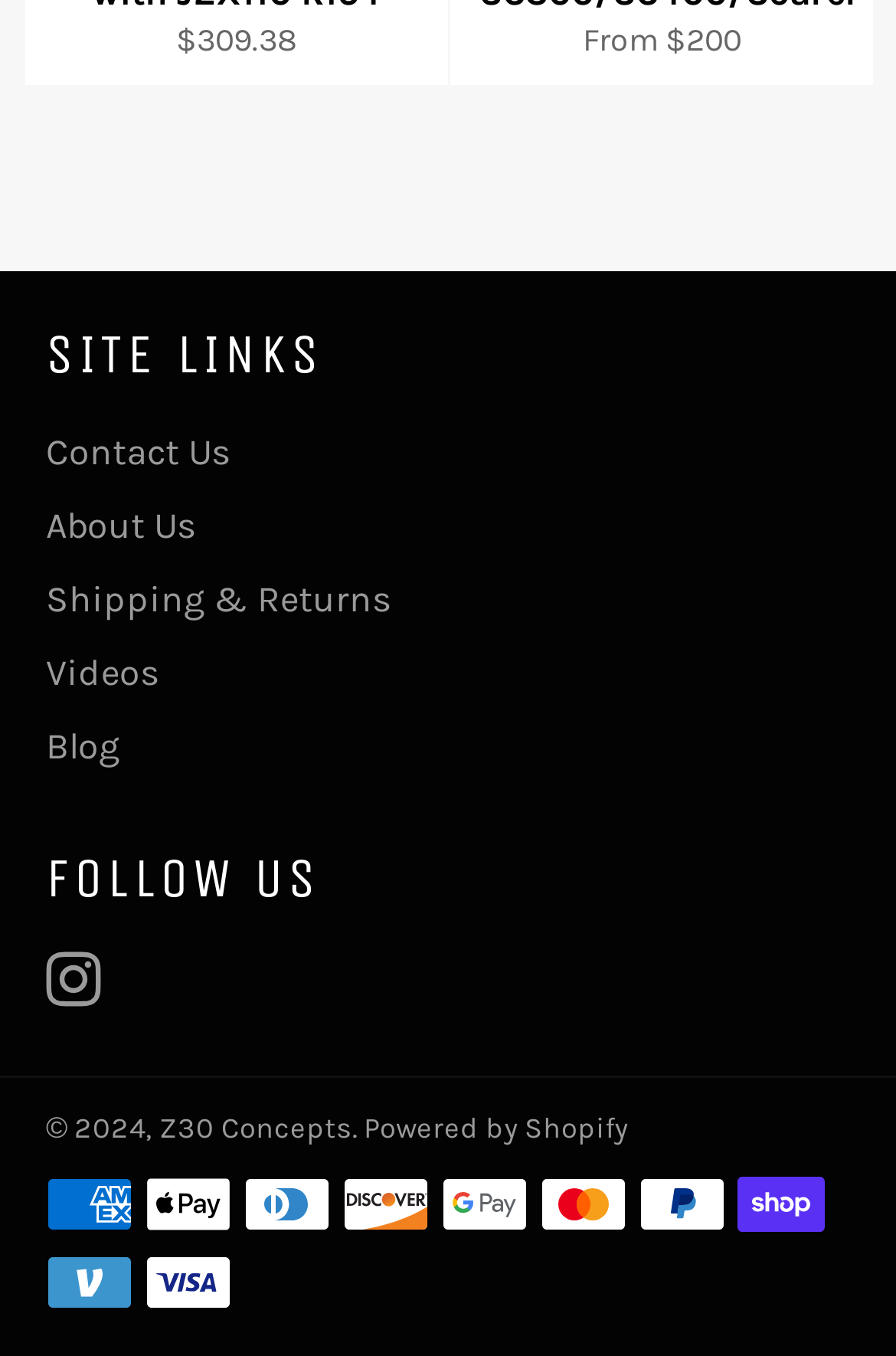Answer the following inquiry with a single word or phrase:
What is the last link under 'FOLLOW US'?

Instagram